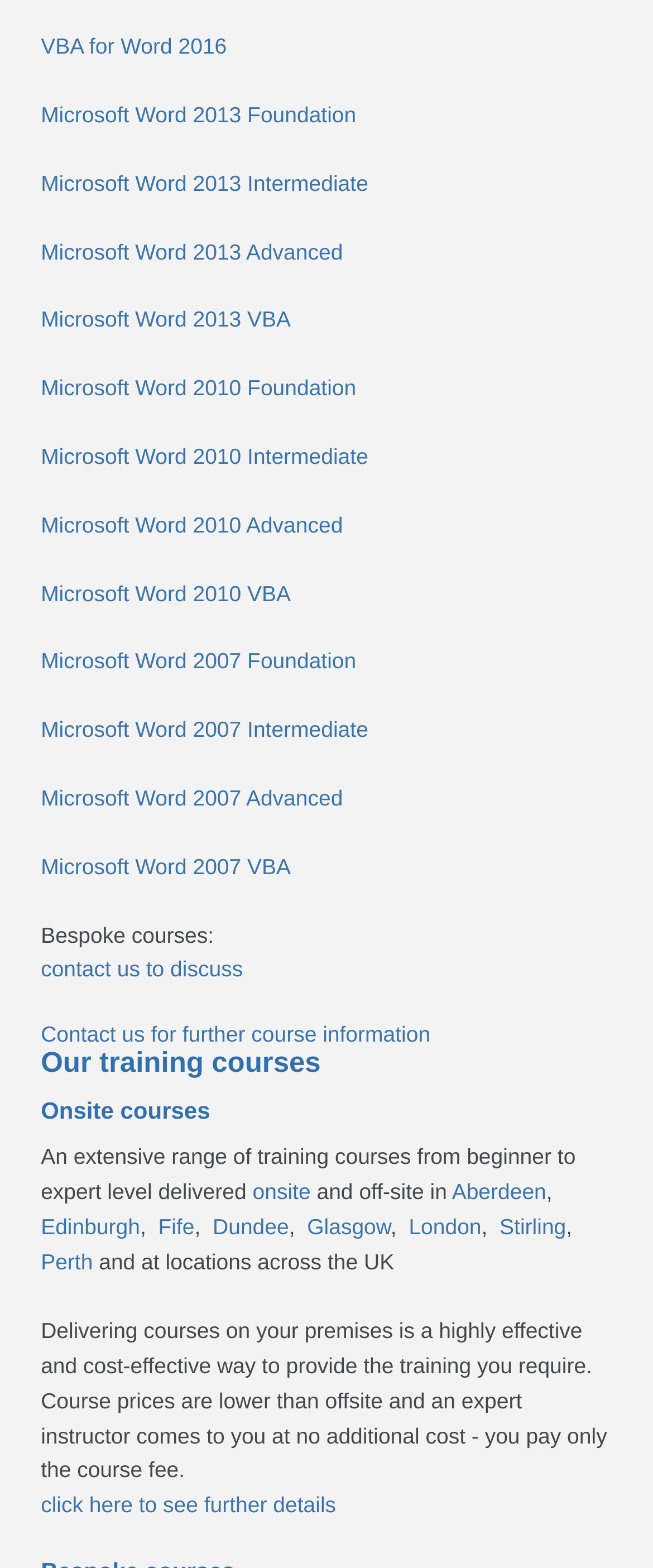Answer succinctly with a single word or phrase:
What is the benefit of delivering courses on premises?

Cost-effective